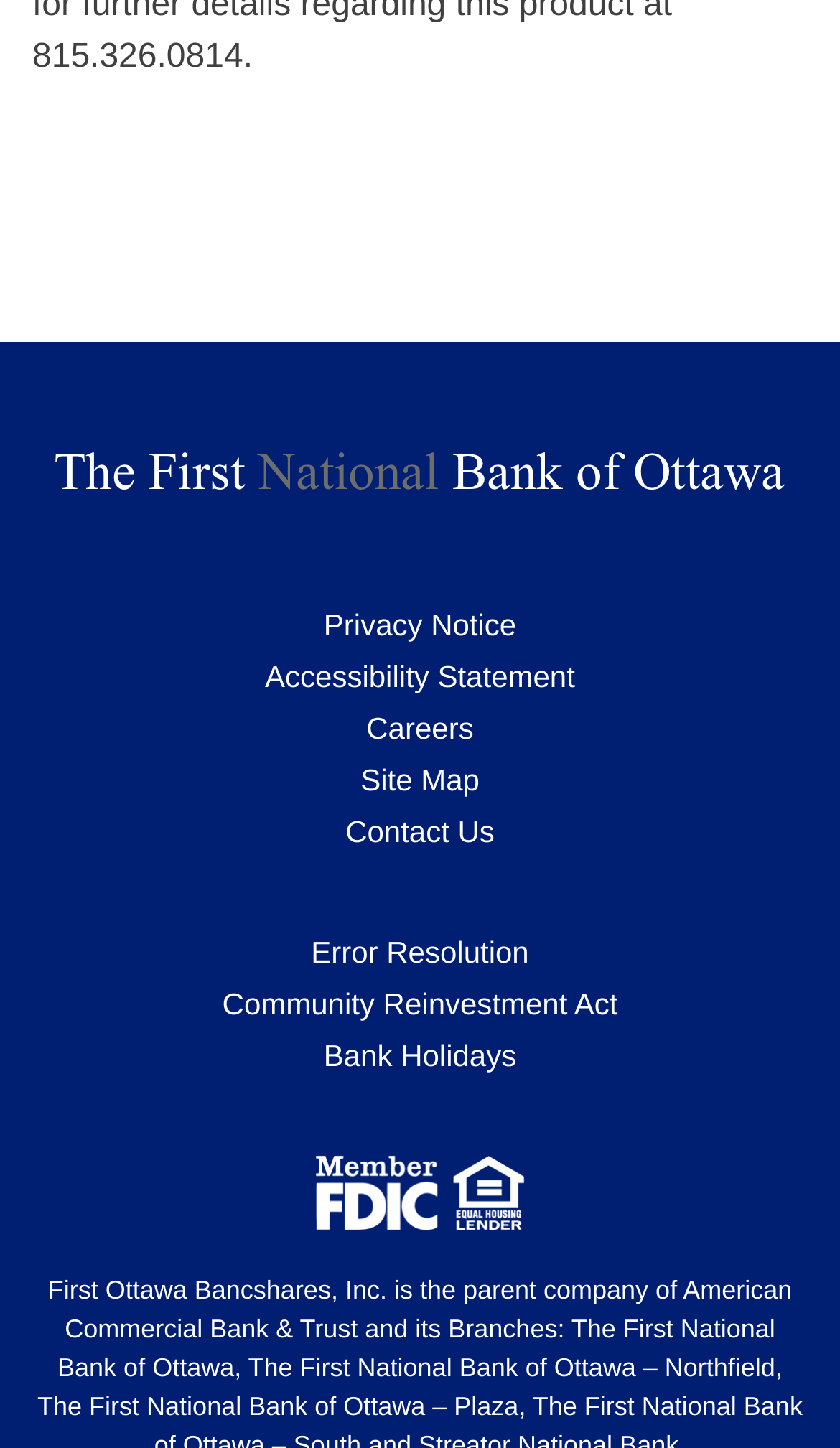Show the bounding box coordinates for the element that needs to be clicked to execute the following instruction: "Explore careers". Provide the coordinates in the form of four float numbers between 0 and 1, i.e., [left, top, right, bottom].

[0.436, 0.491, 0.564, 0.515]